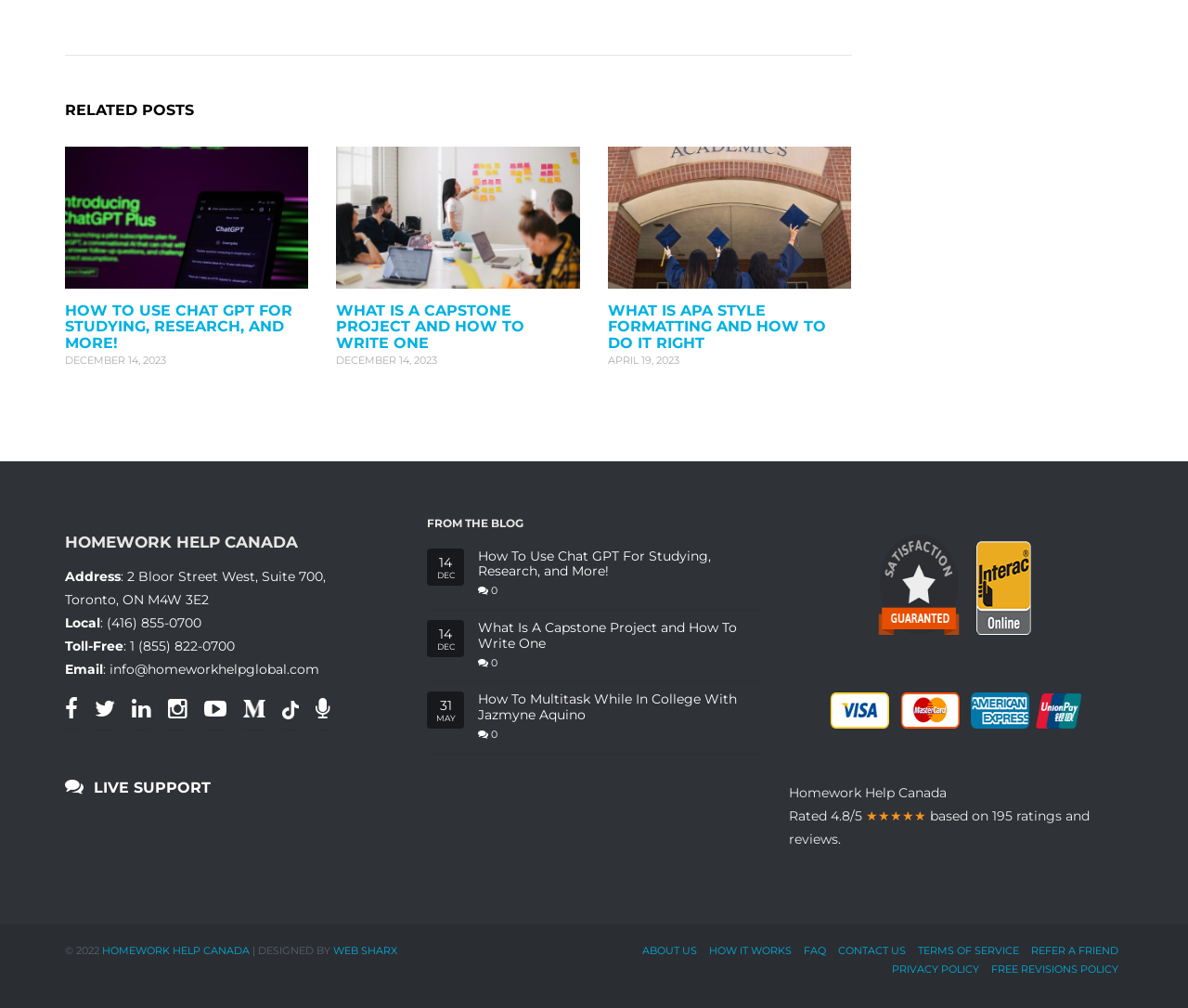Locate the bounding box coordinates of the element that needs to be clicked to carry out the instruction: "Click on the 'HOW TO USE CHAT GPT FOR STUDYING, RESEARCH, AND MORE!' link". The coordinates should be given as four float numbers ranging from 0 to 1, i.e., [left, top, right, bottom].

[0.055, 0.299, 0.246, 0.349]